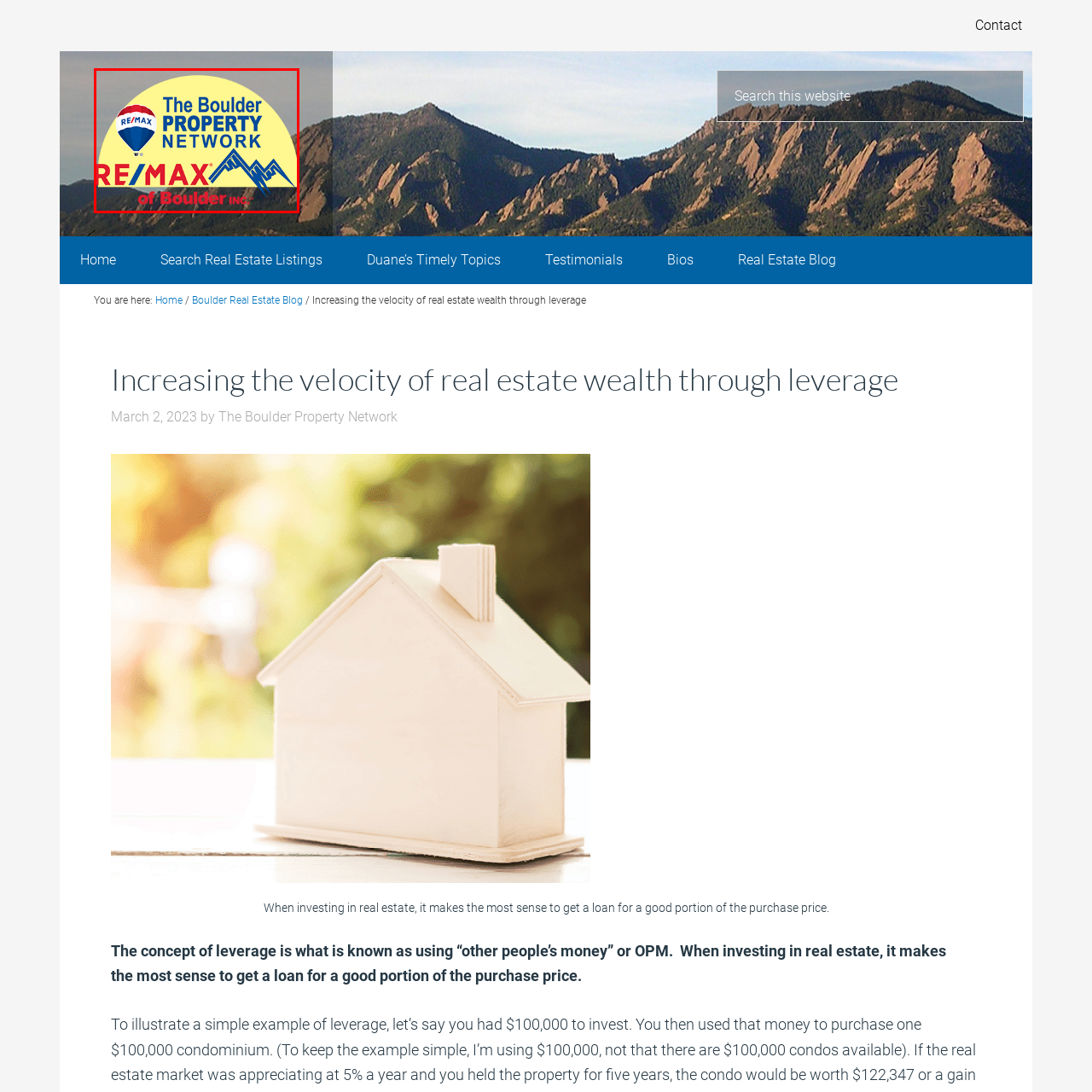Give a thorough and detailed explanation of the image enclosed by the red border.

The image features the logo of "The Boulder Property Network," prominently displaying a stylized hot air balloon along with a mountain motif, symbolizing the scenic landscapes of Boulder, Colorado. The balloon is colored in red, white, and blue, reflecting the branding of RE/MAX, which is emphasized by the large, bold lettering of "RE/MAX" in red at the center. Below this, "of Boulder INC." is written in a smaller font, signifying the local presence of the real estate network. The backdrop hints at natural elements, reinforcing the connection between the property network and the beautiful Boulder area. This logo conveys a welcoming and professional identity, aimed at attracting potential homeowners and investors interested in the Boulder real estate market.